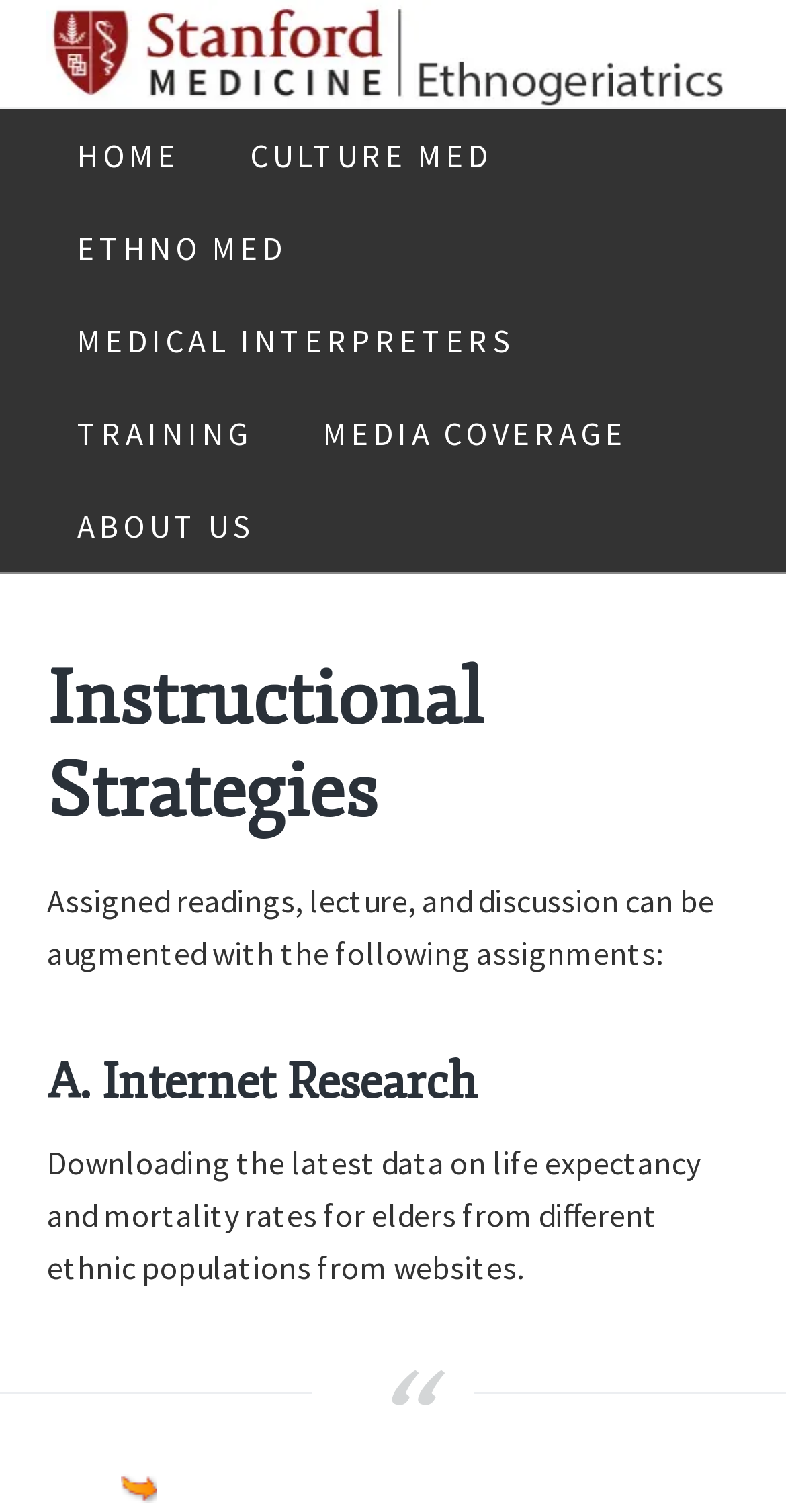Please specify the bounding box coordinates for the clickable region that will help you carry out the instruction: "Read about 'A. Internet Research'".

[0.06, 0.678, 0.94, 0.737]